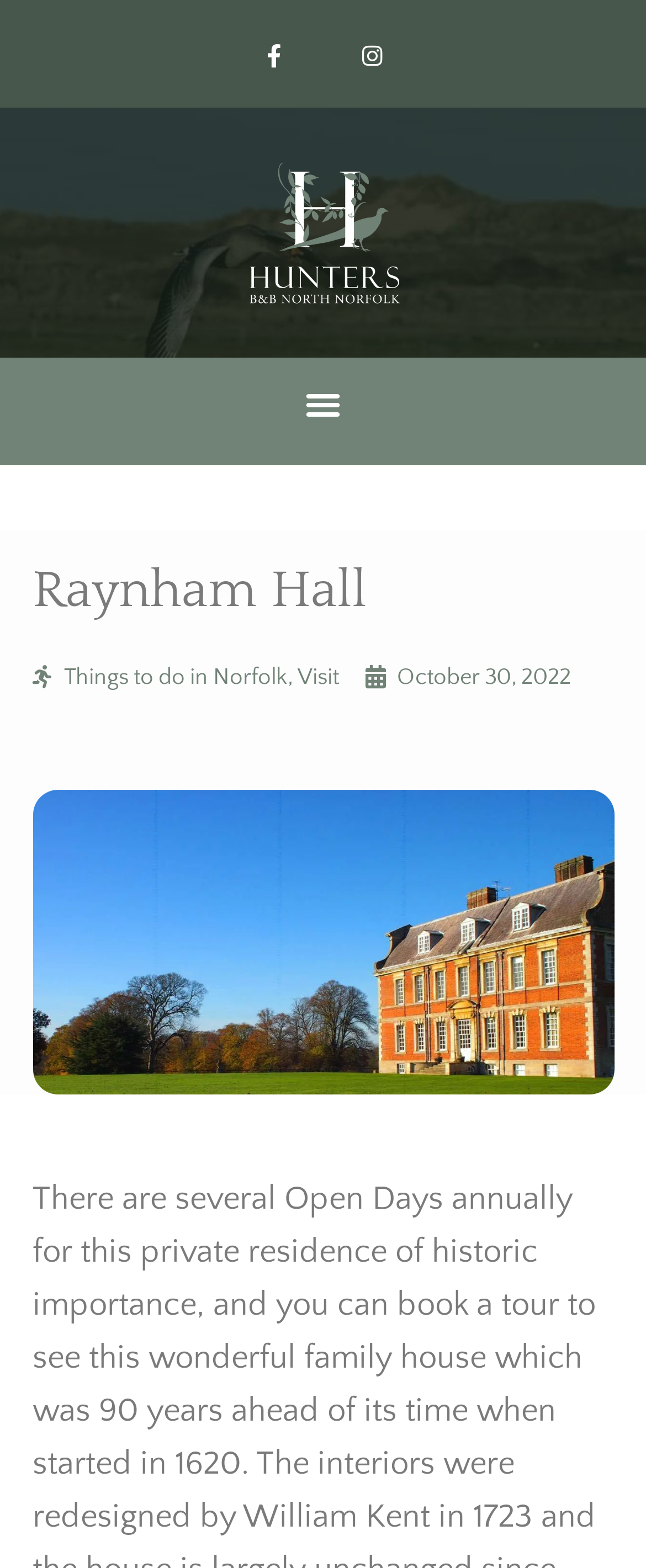Locate the bounding box coordinates for the element described below: "Facebook-f". The coordinates must be four float values between 0 and 1, formatted as [left, top, right, bottom].

[0.374, 0.015, 0.474, 0.057]